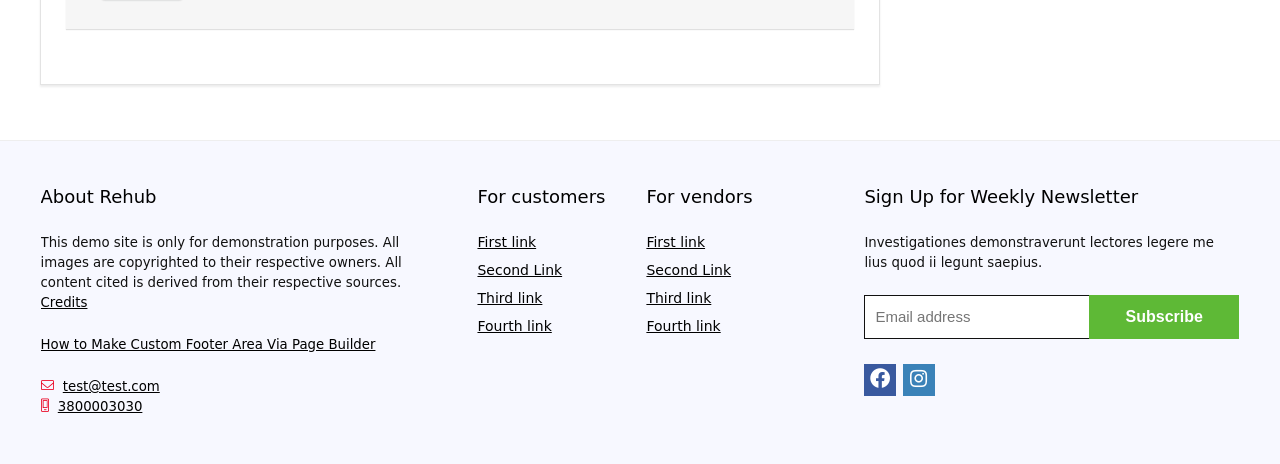What is the title of the section for customers? Using the information from the screenshot, answer with a single word or phrase.

For customers